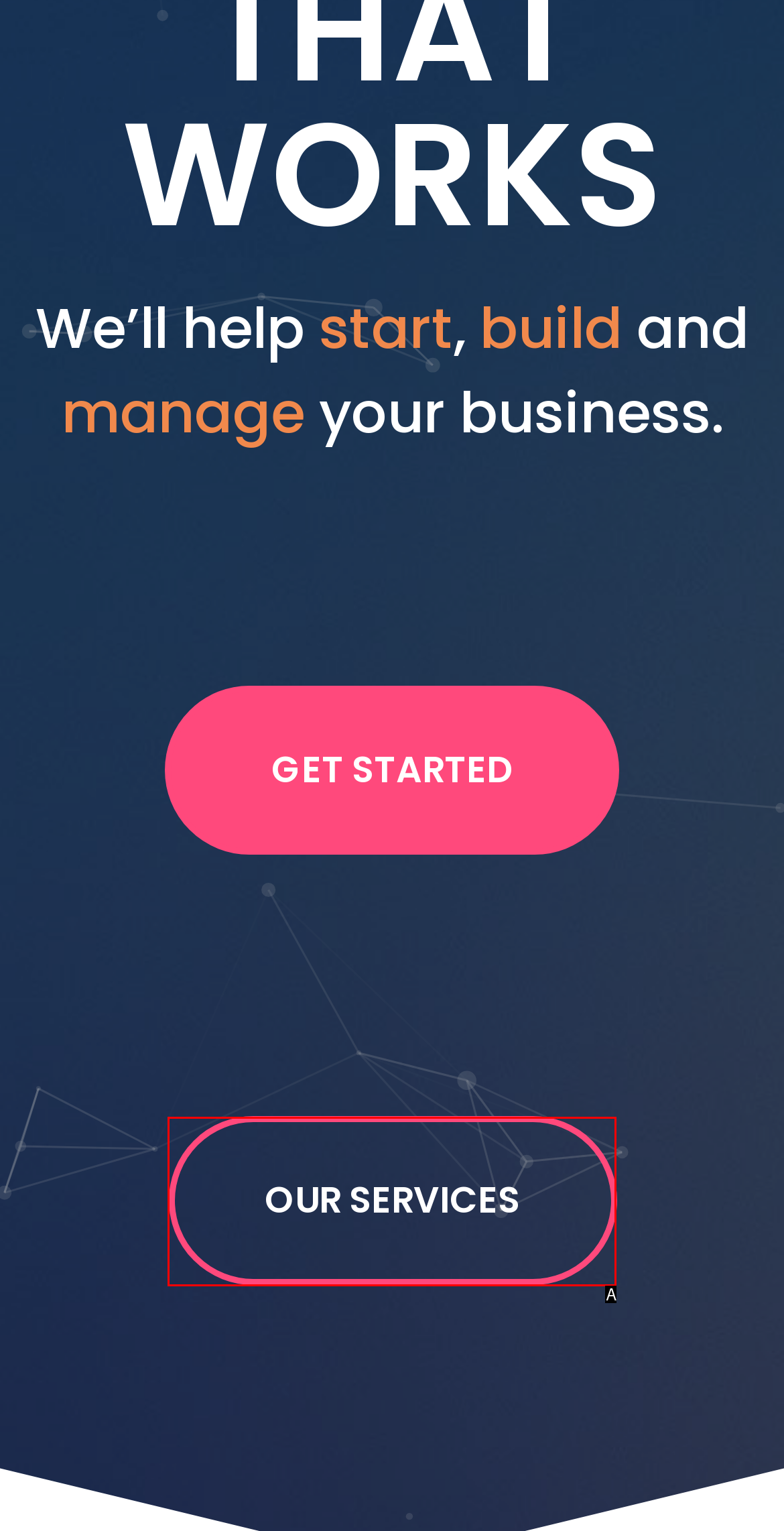Select the letter from the given choices that aligns best with the description: OUR SERVICES. Reply with the specific letter only.

A